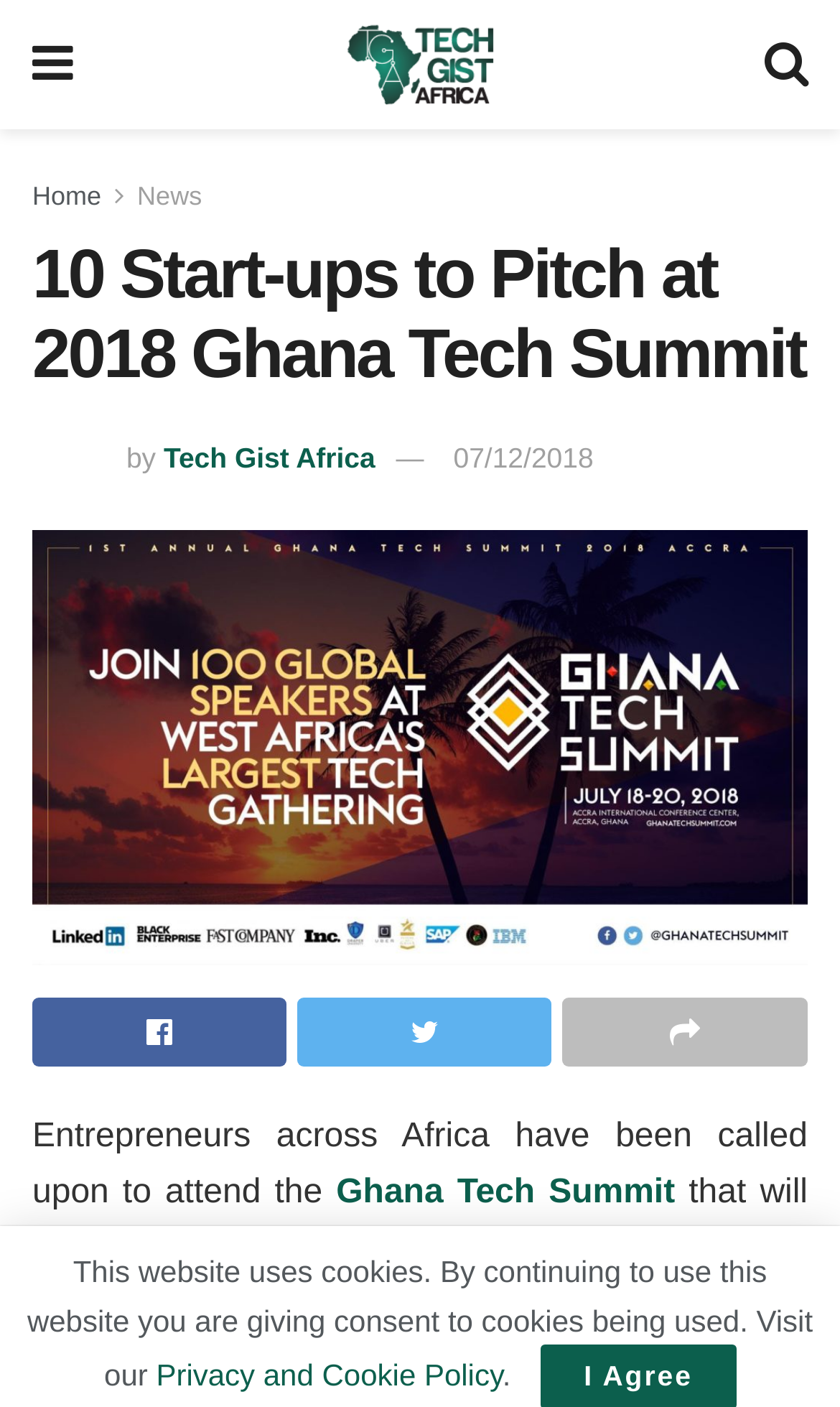When was the article published?
Please elaborate on the answer to the question with detailed information.

The publication date can be found next to the author's name, which is located below the heading '10 Start-ups to Pitch at 2018 Ghana Tech Summit'.